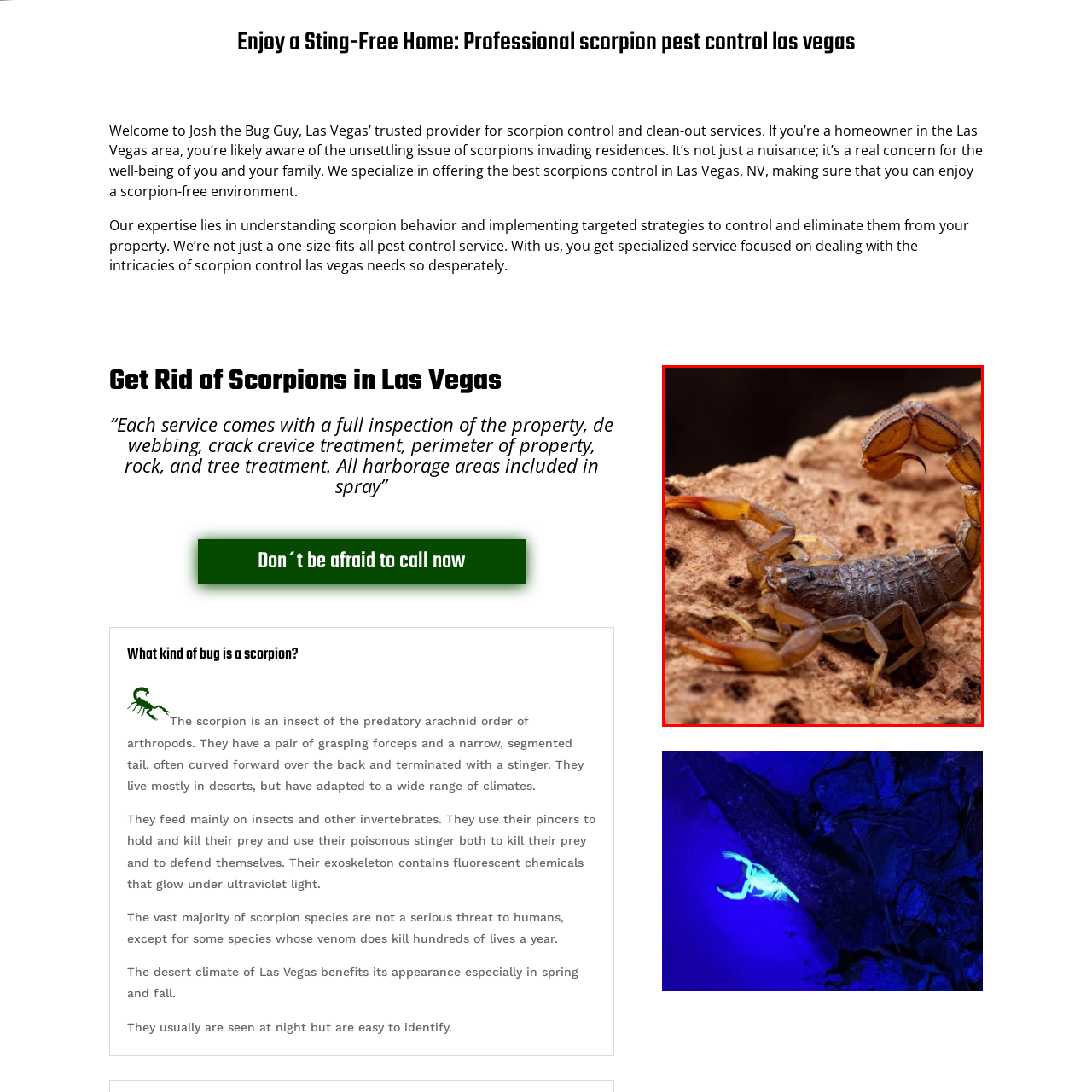What is the purpose of highlighting the scorpion's physical characteristics?
Look closely at the image contained within the red bounding box and answer the question in detail, using the visual information present.

The caption highlights the scorpion's physical characteristics, such as its segmented body and curved tail, to emphasize the importance of professional pest control services in managing scorpion populations and ensuring a safe home environment.